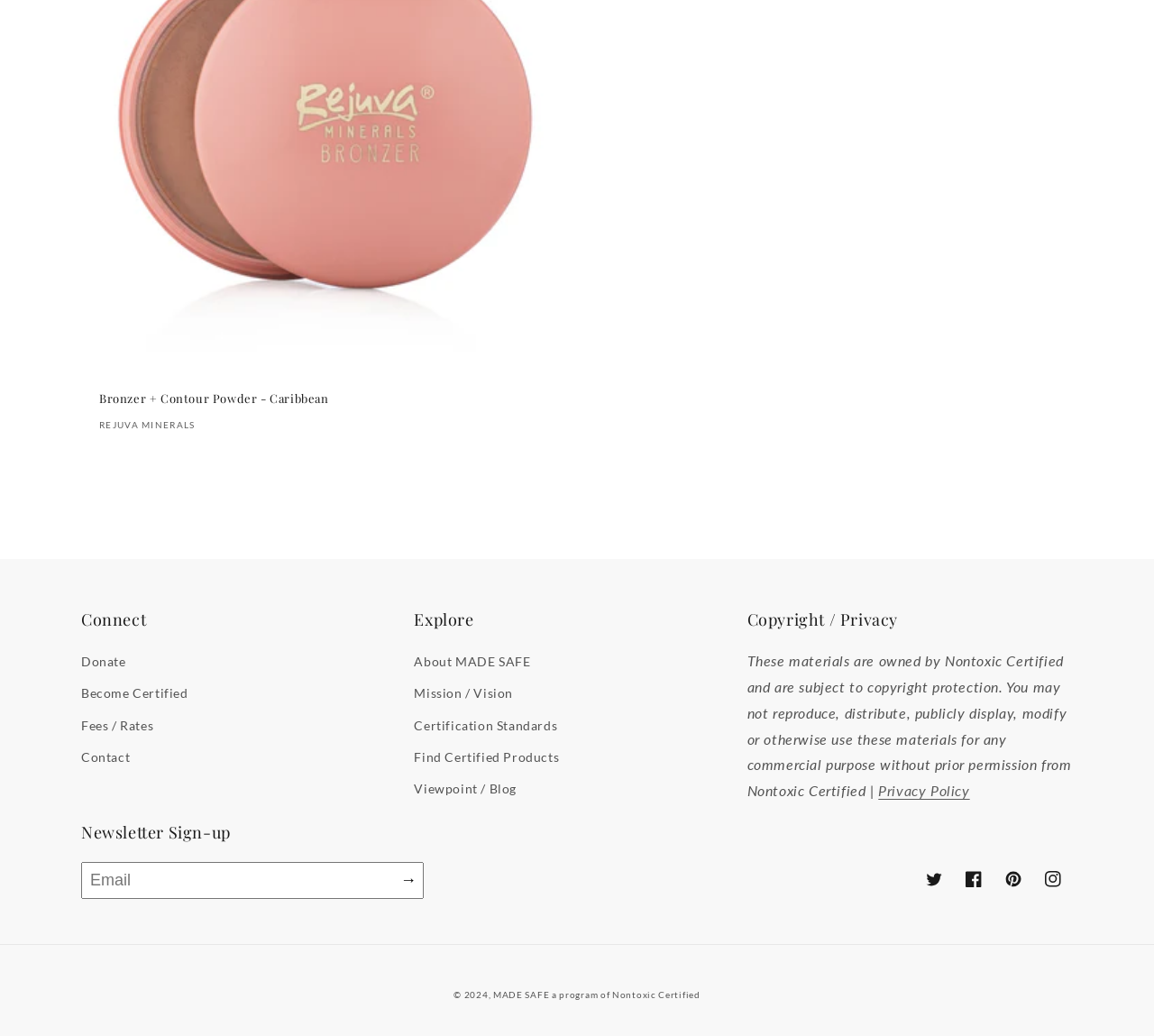Find the bounding box coordinates of the element's region that should be clicked in order to follow the given instruction: "Sign up for the newsletter". The coordinates should consist of four float numbers between 0 and 1, i.e., [left, top, right, bottom].

[0.07, 0.832, 0.367, 0.867]